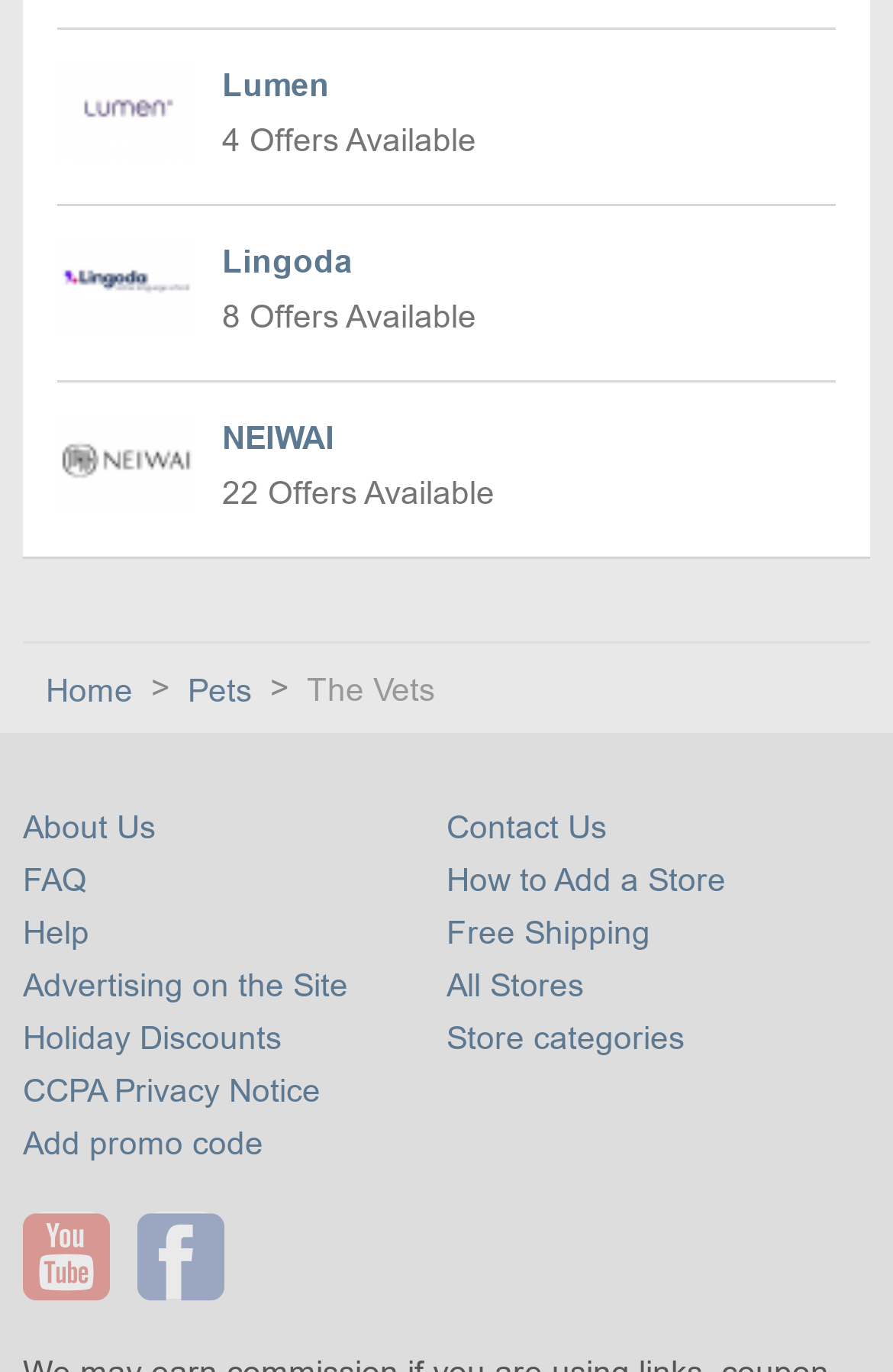Answer the question below in one word or phrase:
How many links are available in the footer section?

12